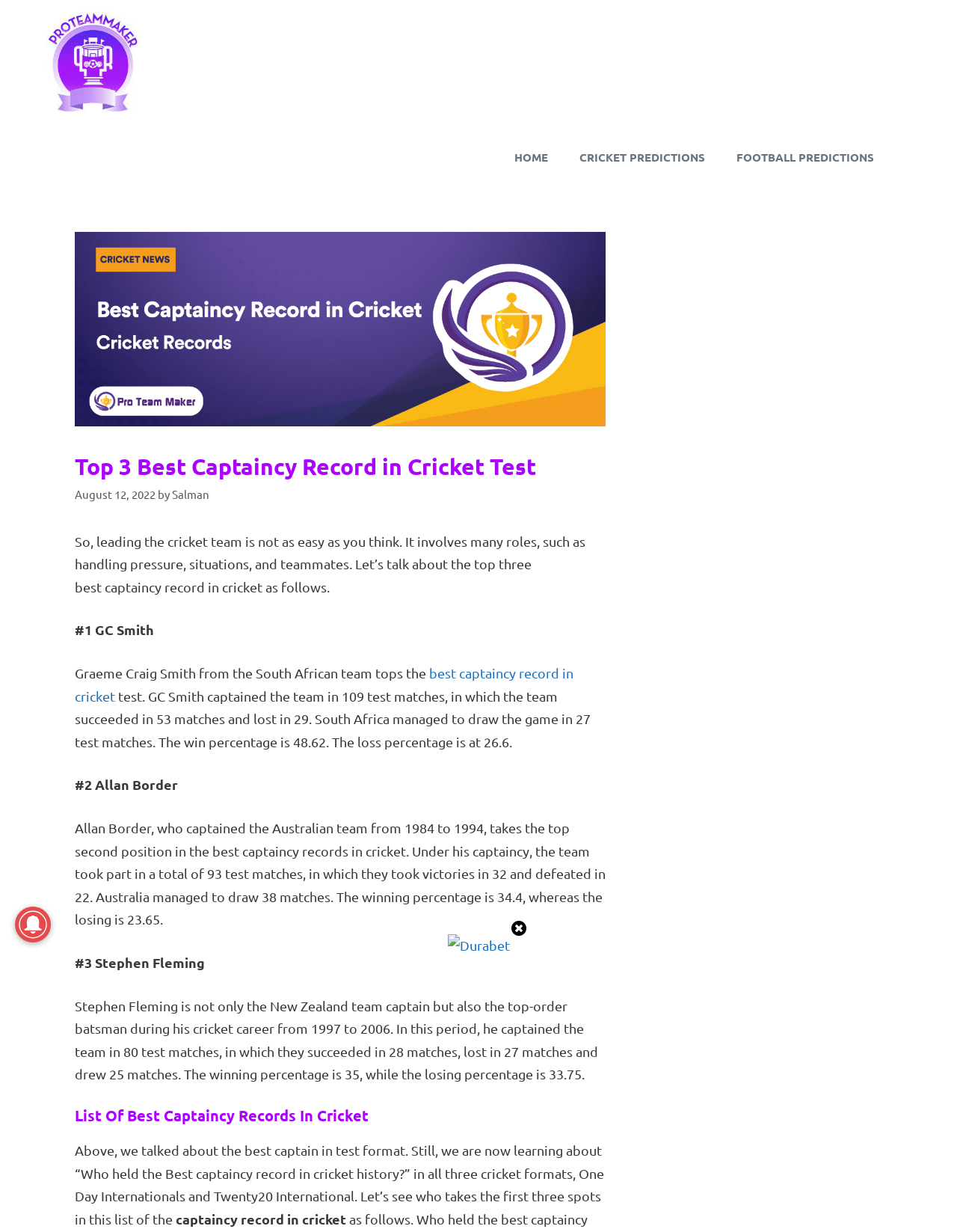Identify the bounding box of the HTML element described as: "Football Predictions".

[0.753, 0.097, 0.93, 0.158]